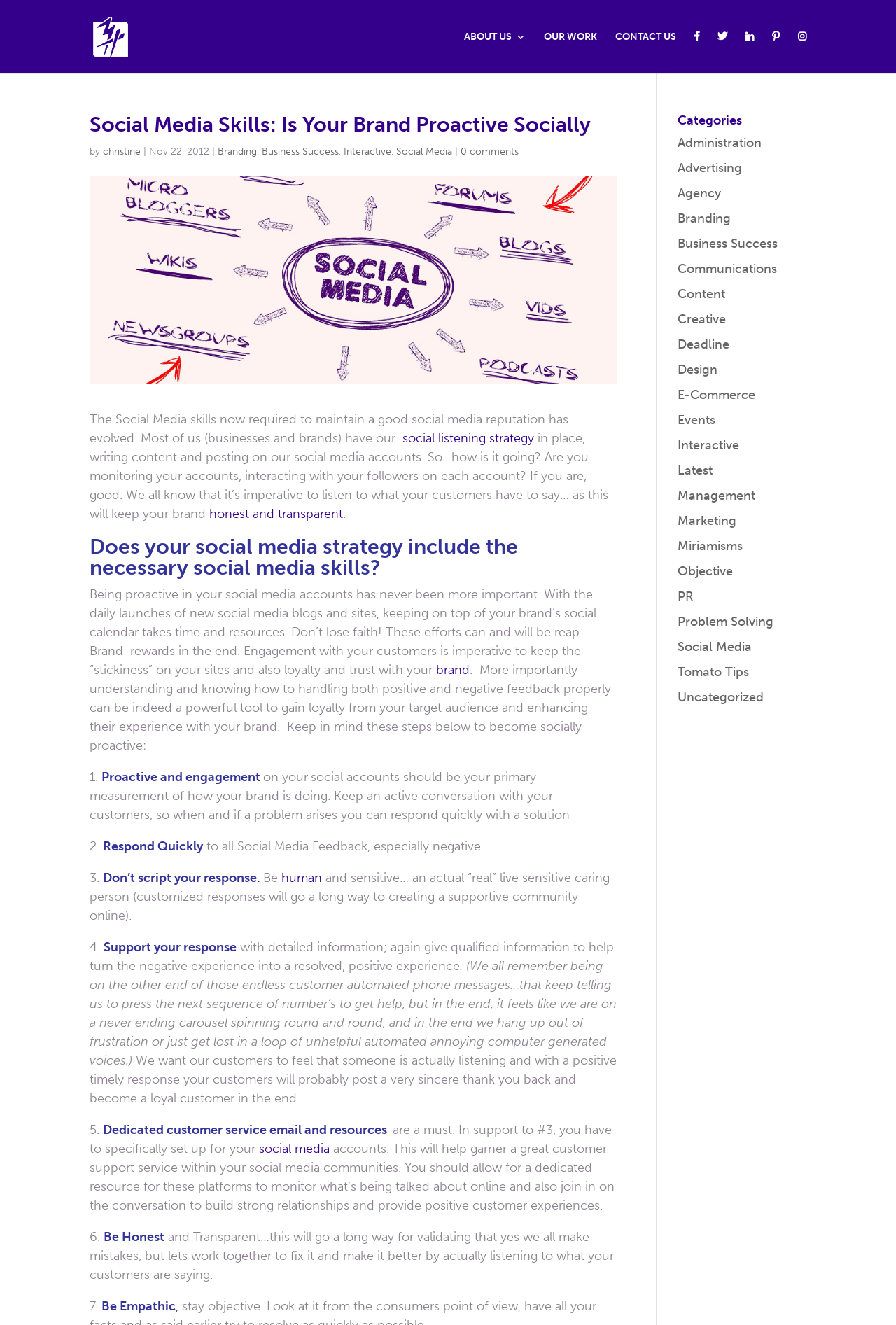Predict the bounding box for the UI component with the following description: "social listening strategy".

[0.449, 0.325, 0.6, 0.336]